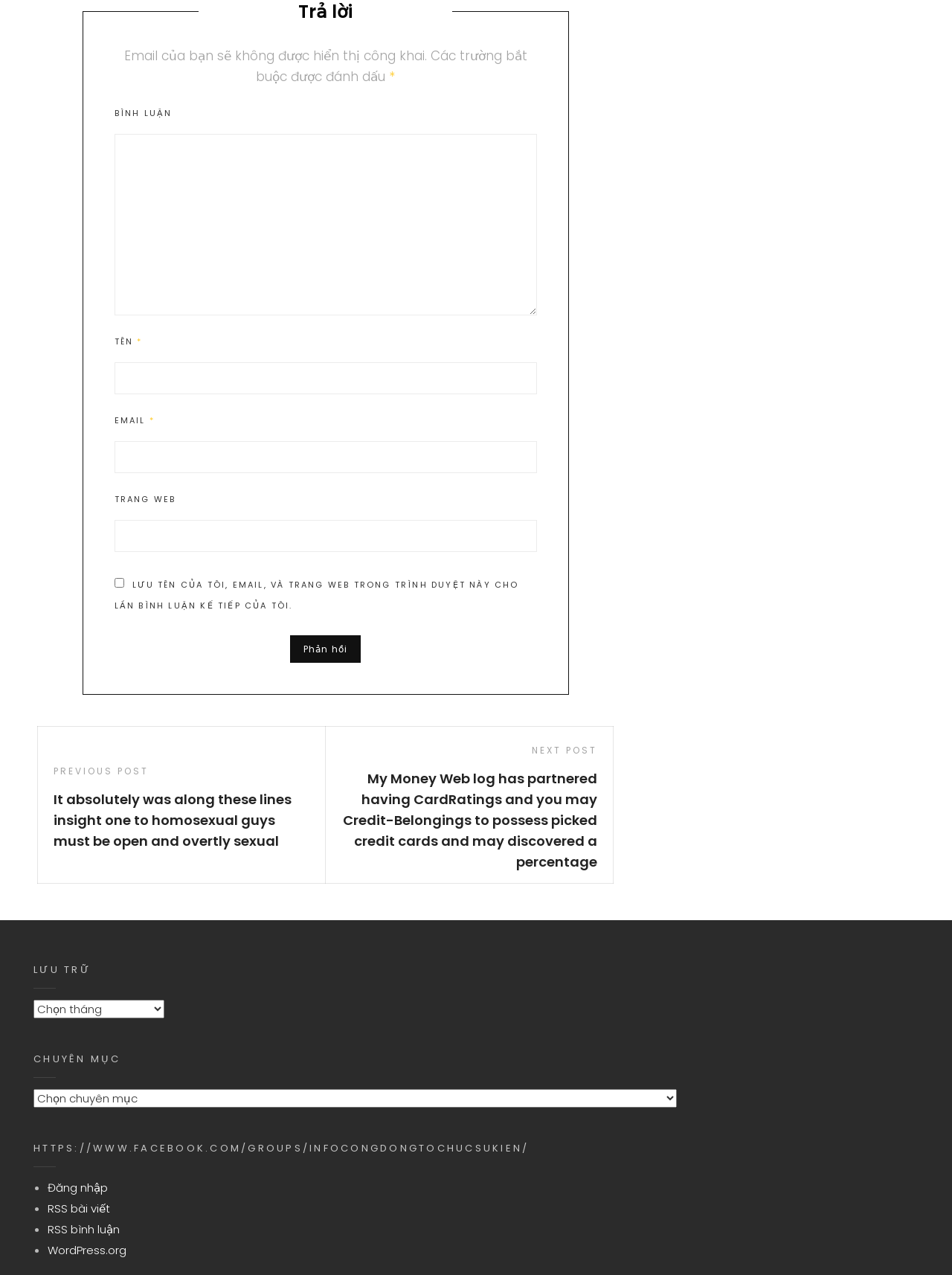Identify the bounding box coordinates of the region I need to click to complete this instruction: "Go to lot".

None